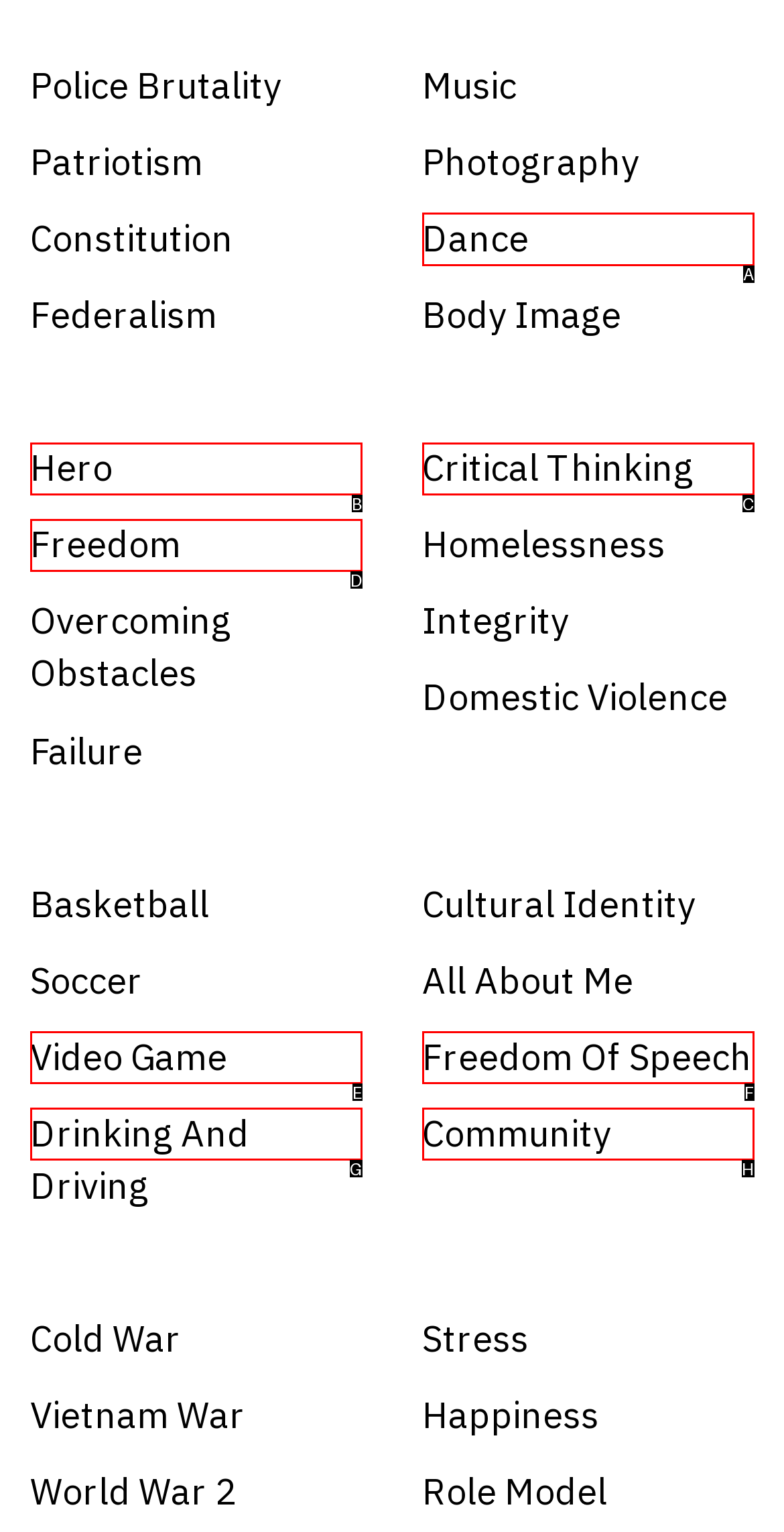Based on the element description: Hero, choose the HTML element that matches best. Provide the letter of your selected option.

B